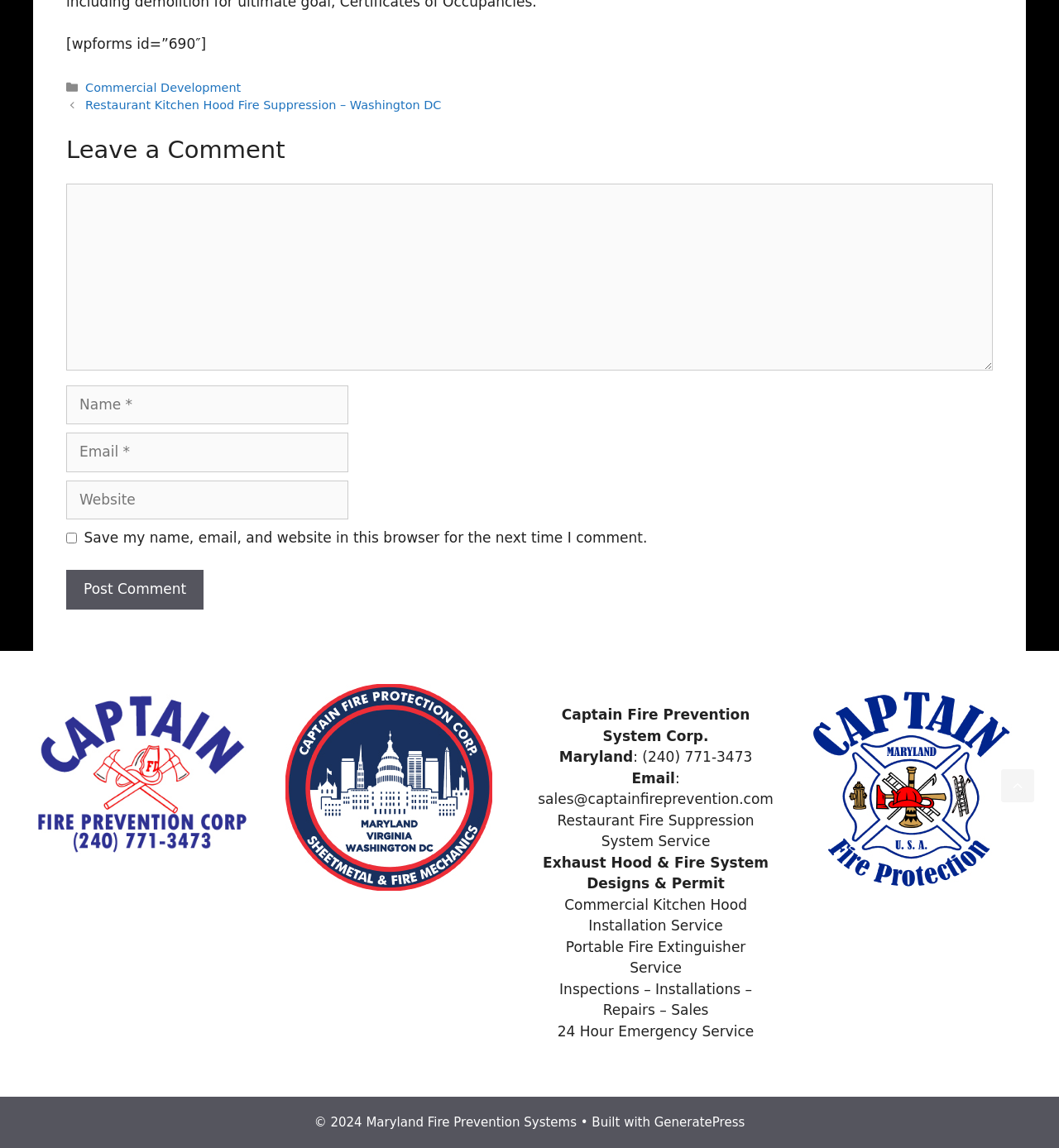Utilize the details in the image to thoroughly answer the following question: What is the purpose of the comment section?

I inferred the purpose of the comment section by looking at the heading 'Leave a Comment' and the presence of text boxes for name, email, and comment, which suggests that users can input their comments.